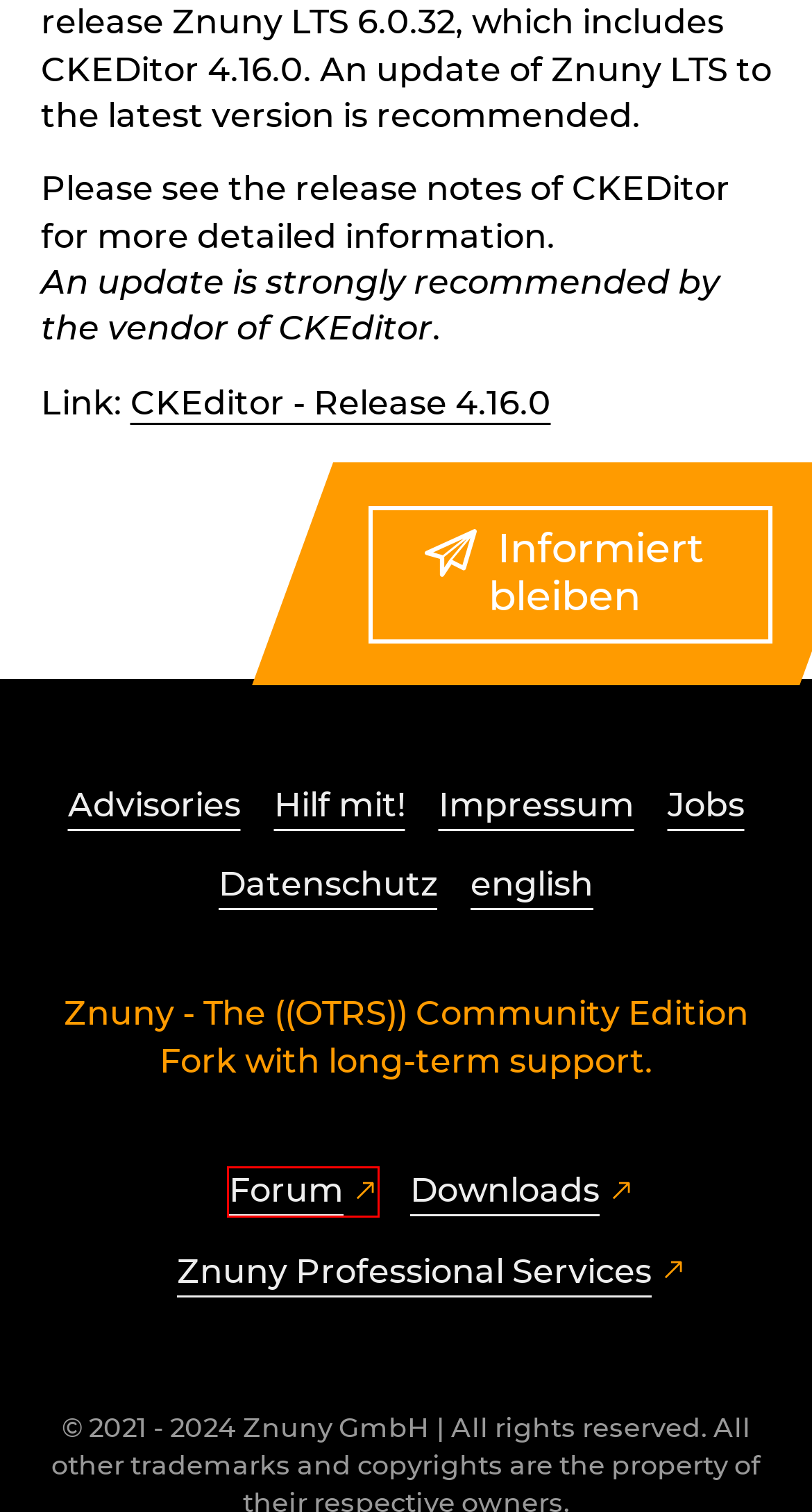You are given a webpage screenshot where a red bounding box highlights an element. Determine the most fitting webpage description for the new page that loads after clicking the element within the red bounding box. Here are the candidates:
A. Jobs
B. Znuny and ((OTRS)) Community Edition - Index page
C. Impressum
D. Znuny Documentation Hub
E. Blog
F. Features
G. Znuny - Open Source Service Desk
H. Znuny - Open-Source Service Management and Helpdesk

B